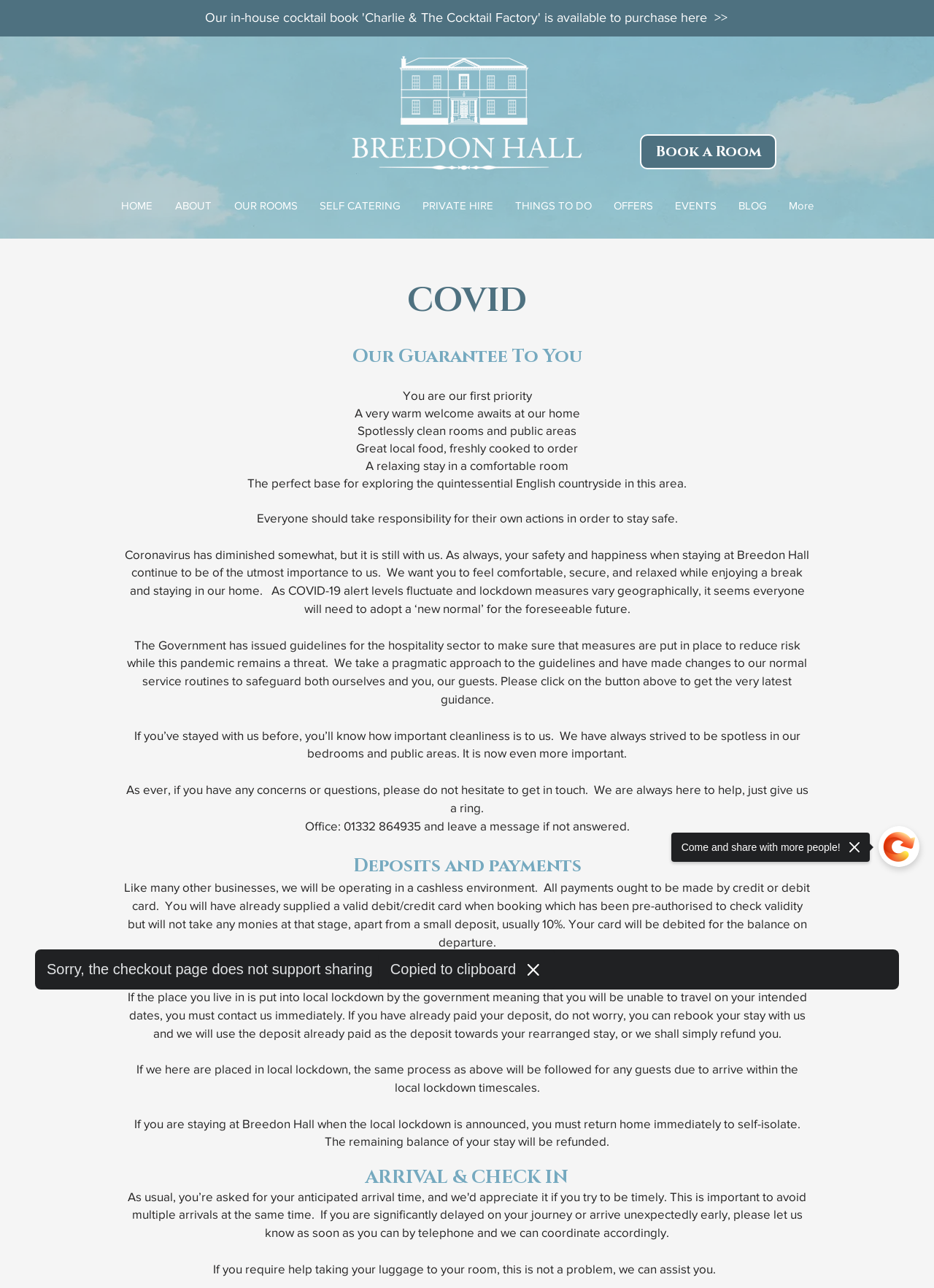Please indicate the bounding box coordinates of the element's region to be clicked to achieve the instruction: "Book a Room". Provide the coordinates as four float numbers between 0 and 1, i.e., [left, top, right, bottom].

[0.685, 0.104, 0.831, 0.131]